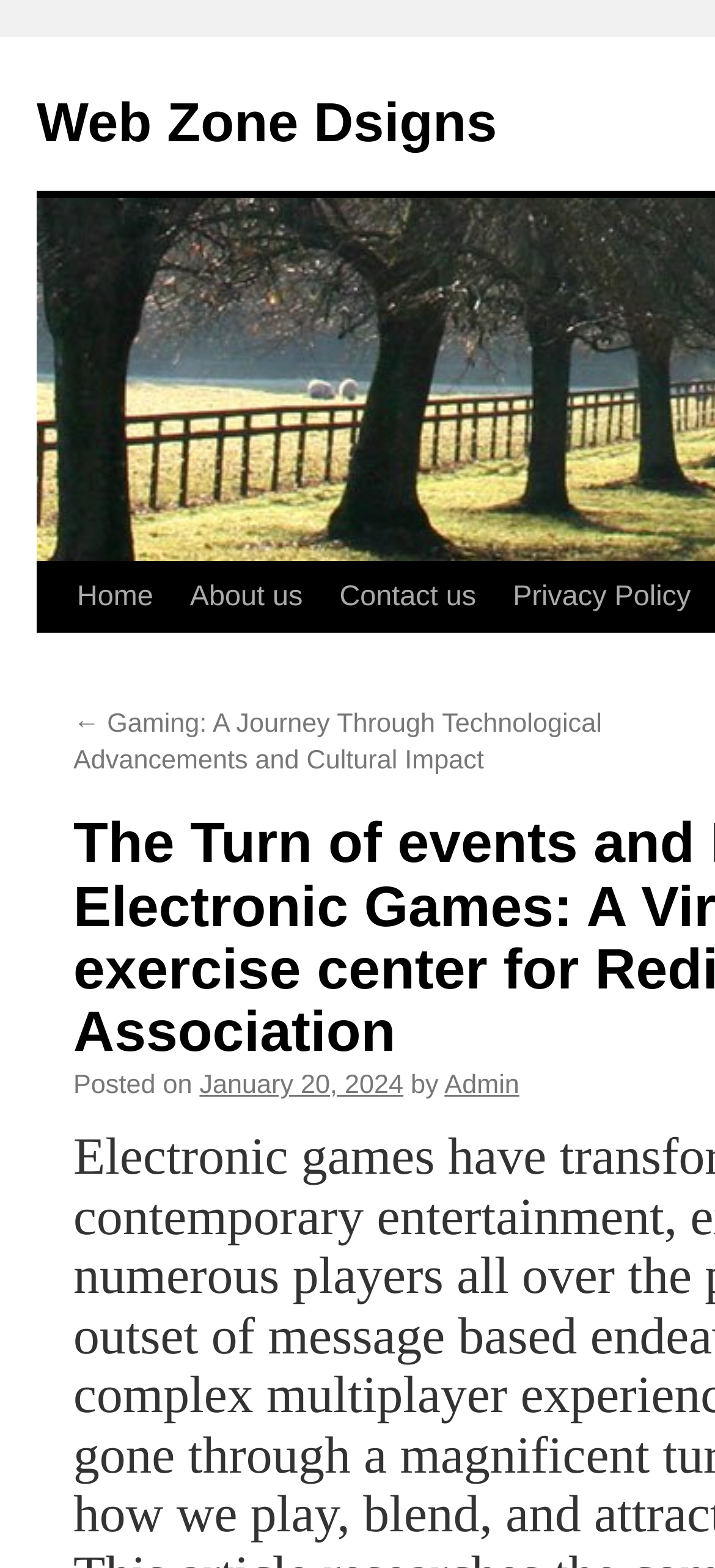Please find the main title text of this webpage.

The Turn of events and Impact of Electronic Games: A Virtual Wilderness exercise center for Redirection and Social Association